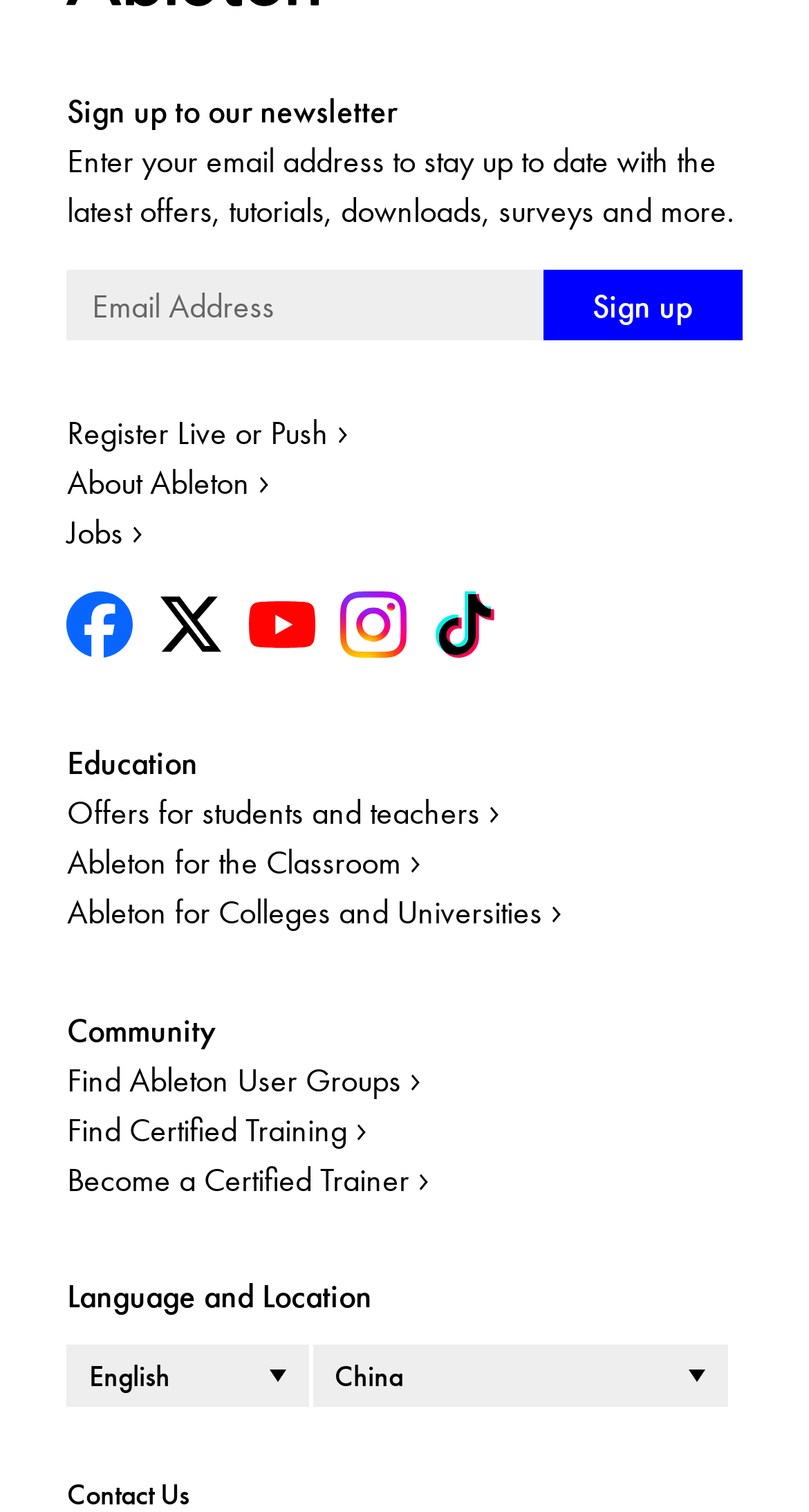Identify the bounding box coordinates of the clickable region required to complete the instruction: "Learn about Ableton". The coordinates should be given as four float numbers within the range of 0 and 1, i.e., [left, top, right, bottom].

[0.083, 0.304, 0.325, 0.333]